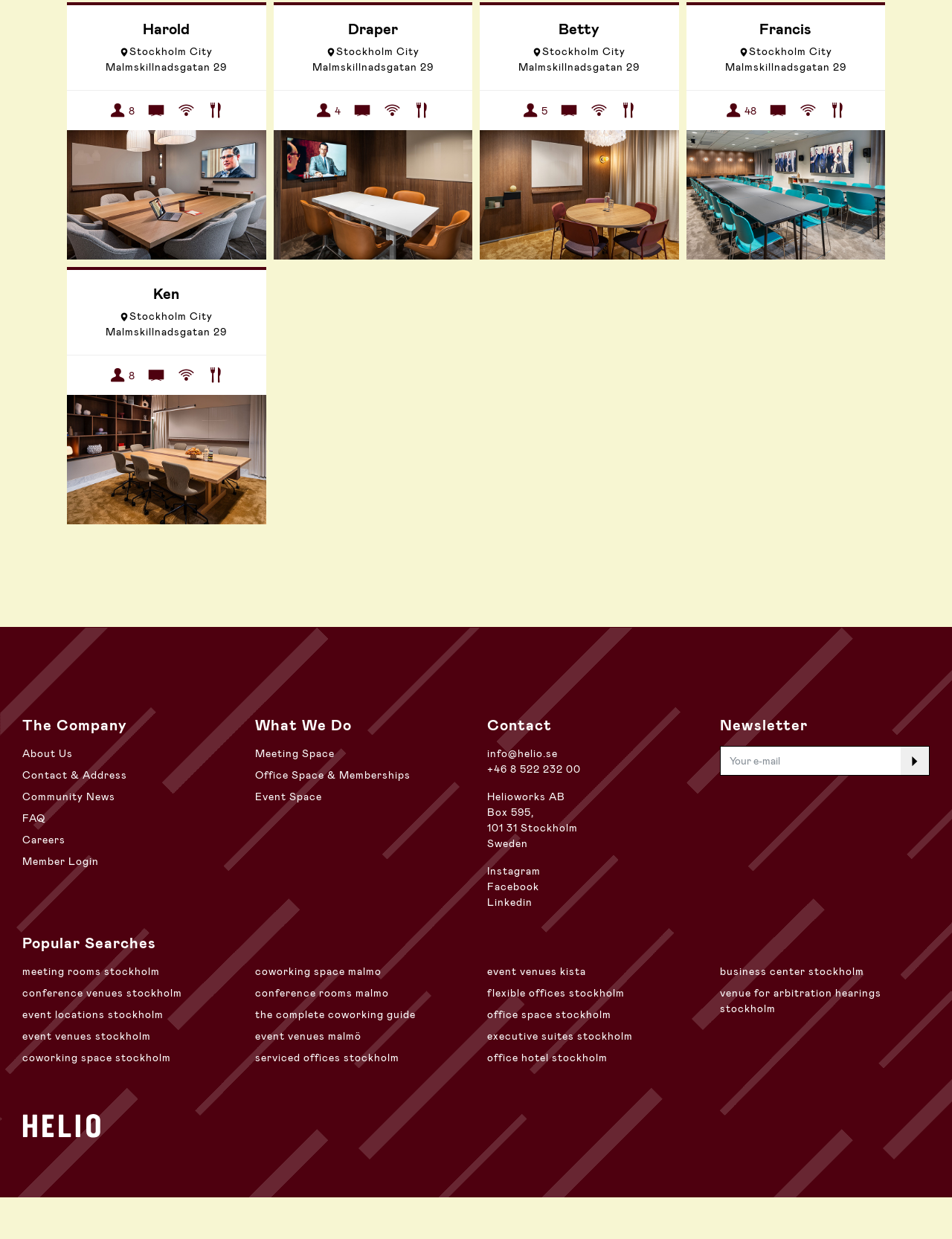What is the purpose of the textbox?
Look at the image and provide a detailed response to the question.

I found a textbox with a label 'Your e-mail' and a button next to it, which suggests that it is used for newsletter subscription.